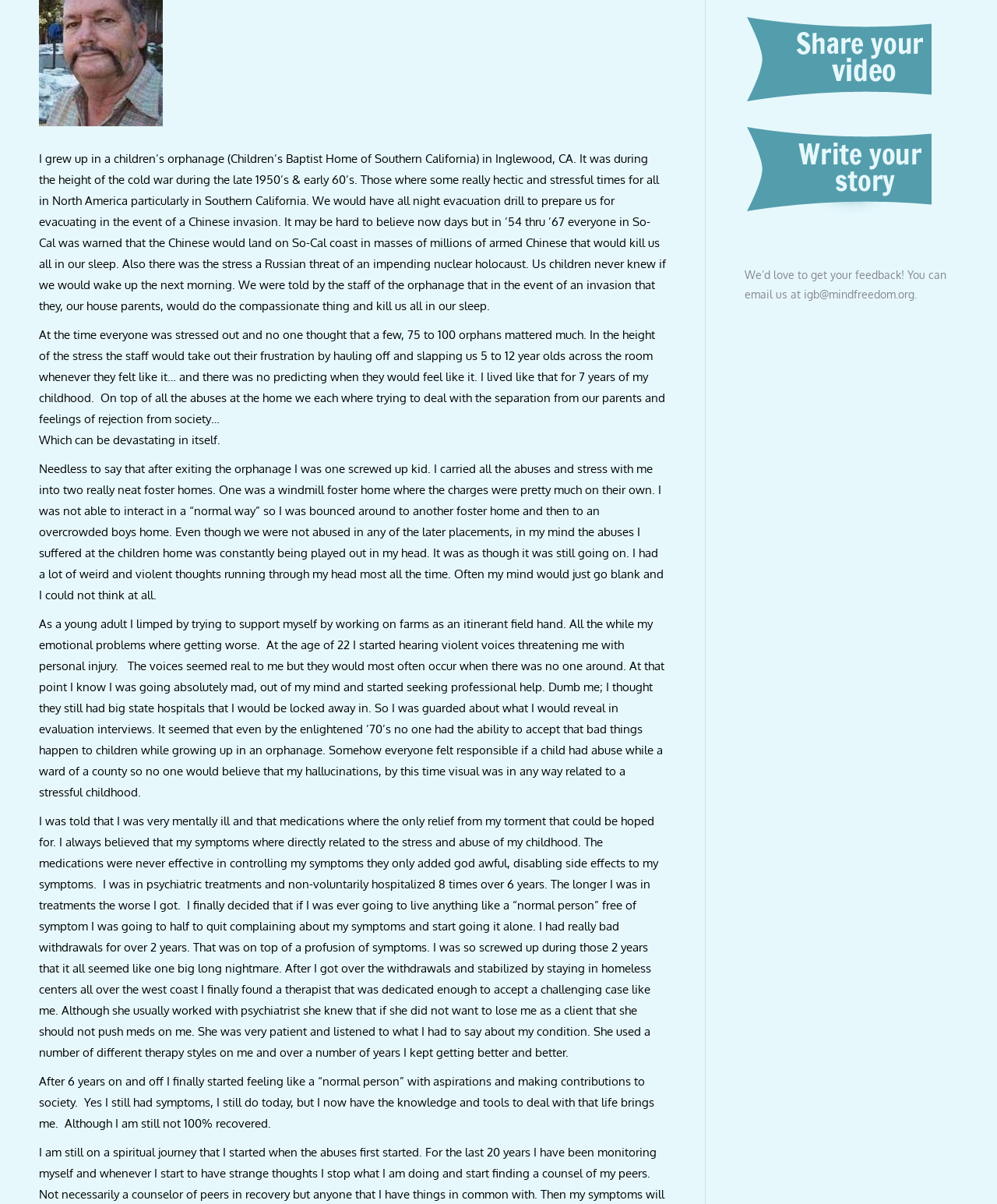Identify the bounding box coordinates of the HTML element based on this description: "igb@mindfreedom.org".

[0.806, 0.239, 0.917, 0.25]